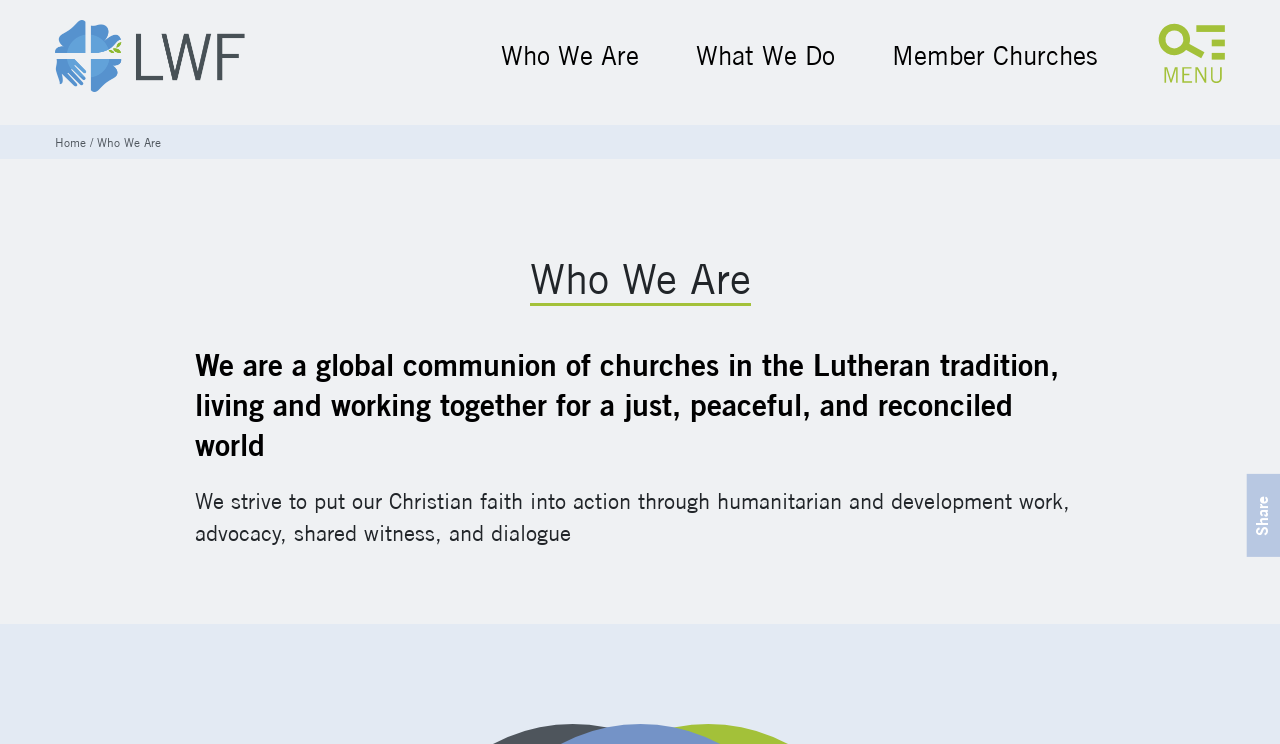Please locate and generate the primary heading on this webpage.

Who We Are